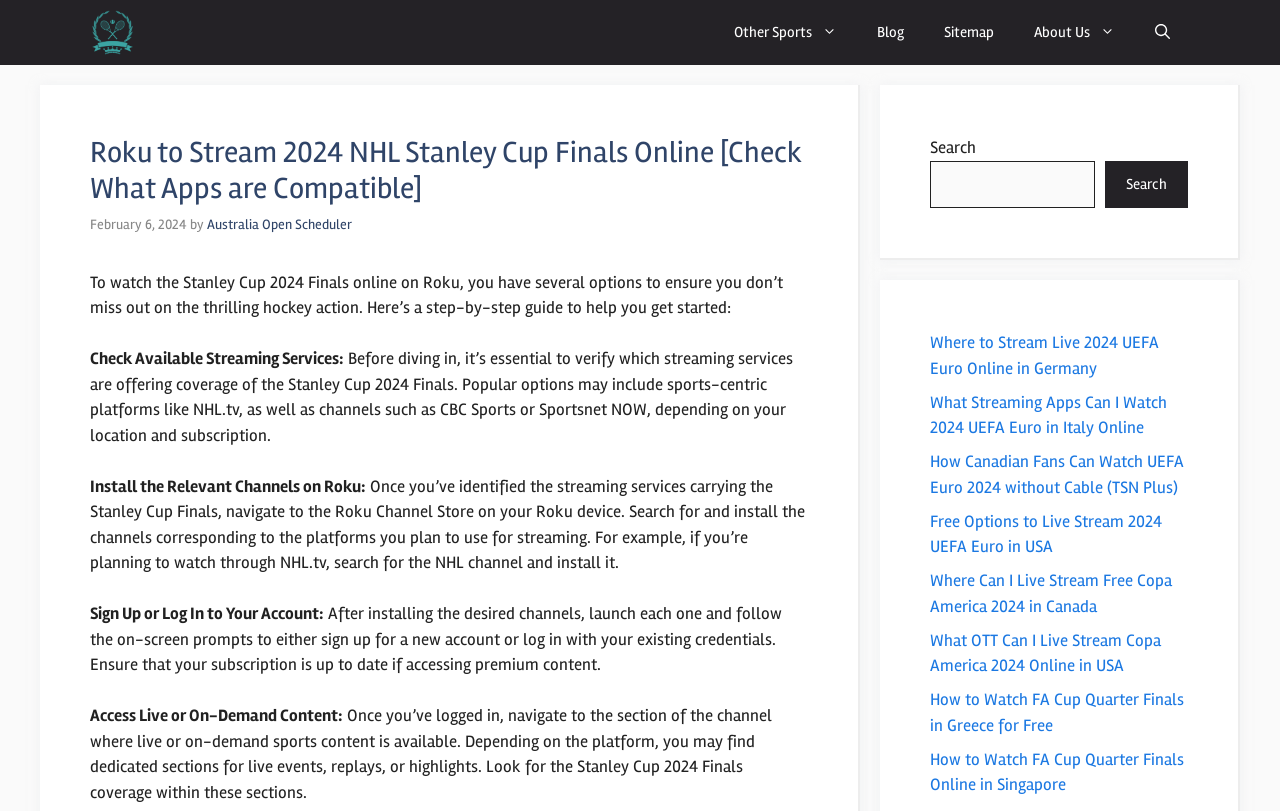Using floating point numbers between 0 and 1, provide the bounding box coordinates in the format (top-left x, top-left y, bottom-right x, bottom-right y). Locate the UI element described here: Australia Open Scheduler

[0.162, 0.267, 0.275, 0.288]